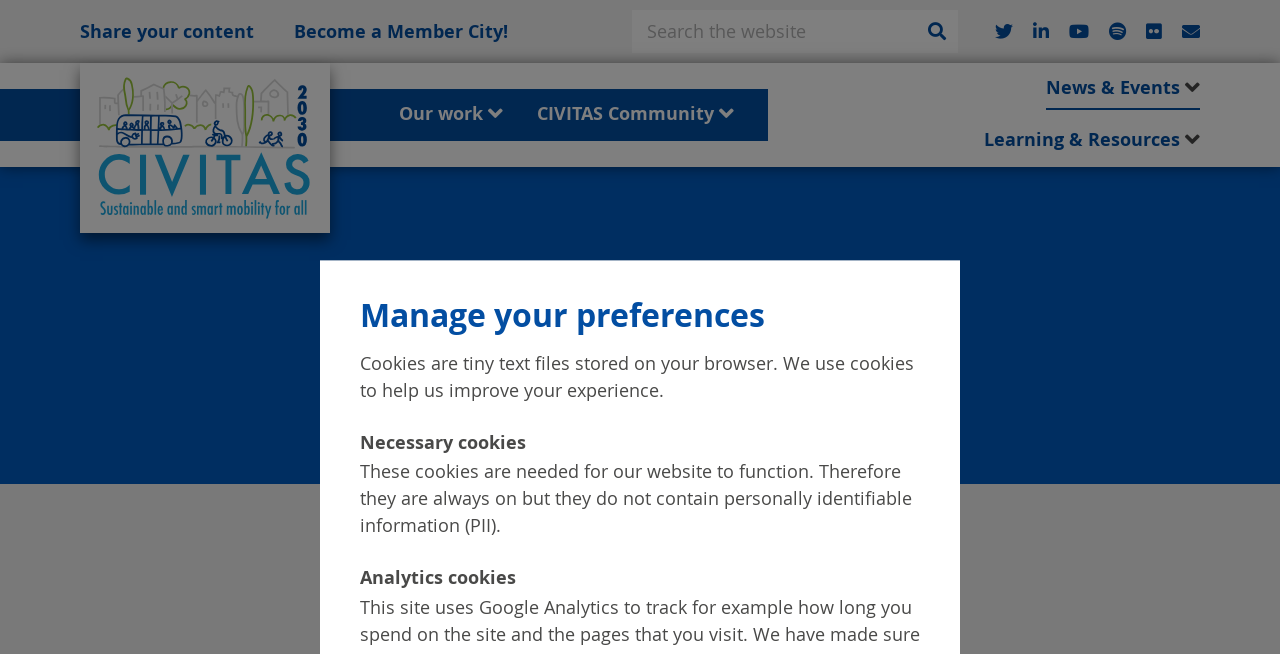Bounding box coordinates should be provided in the format (top-left x, top-left y, bottom-right x, bottom-right y) with all values between 0 and 1. Identify the bounding box for this UI element: image/svg+xml

[0.062, 0.096, 0.258, 0.356]